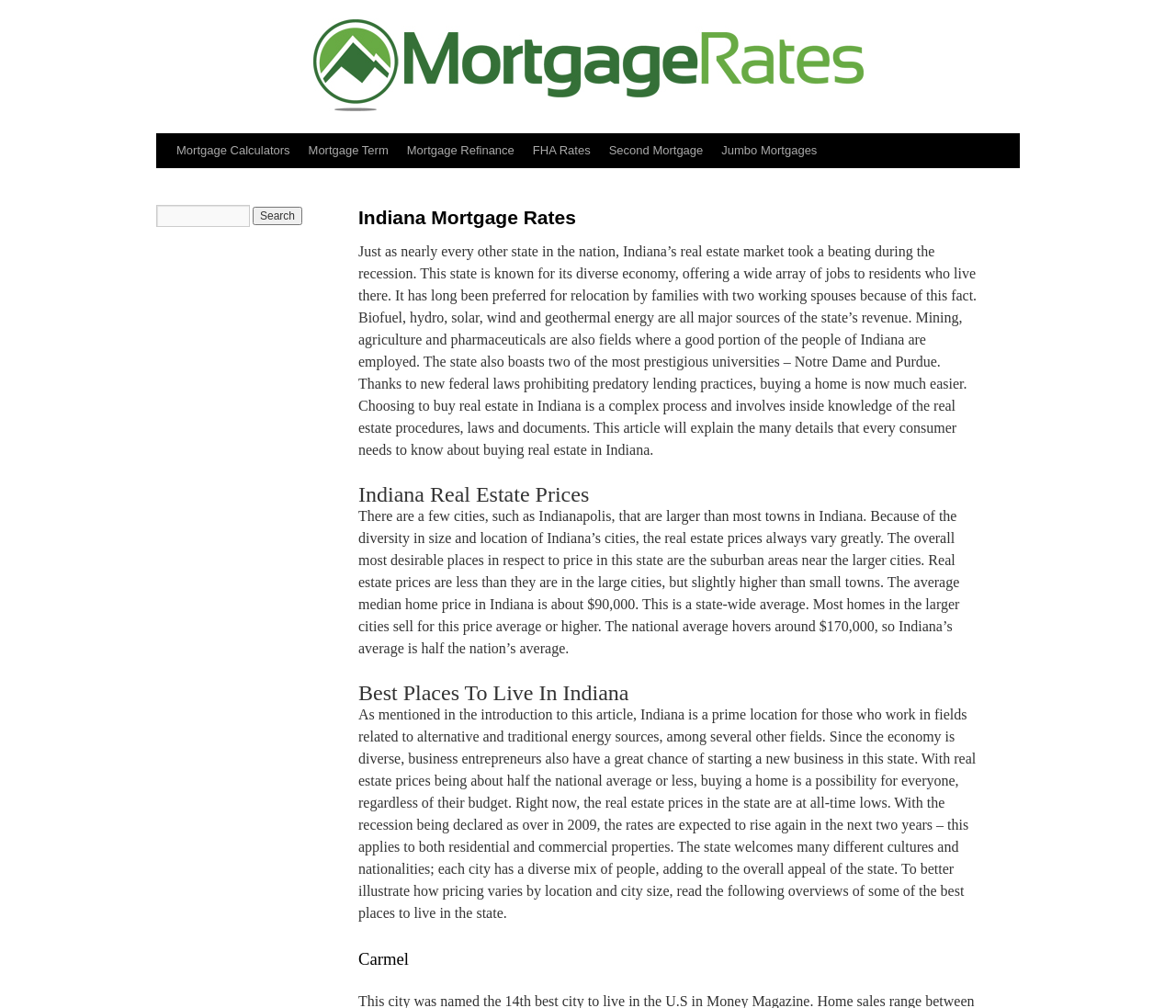Please find the bounding box coordinates for the clickable element needed to perform this instruction: "Click Mortgage Rates".

[0.266, 0.101, 0.734, 0.114]